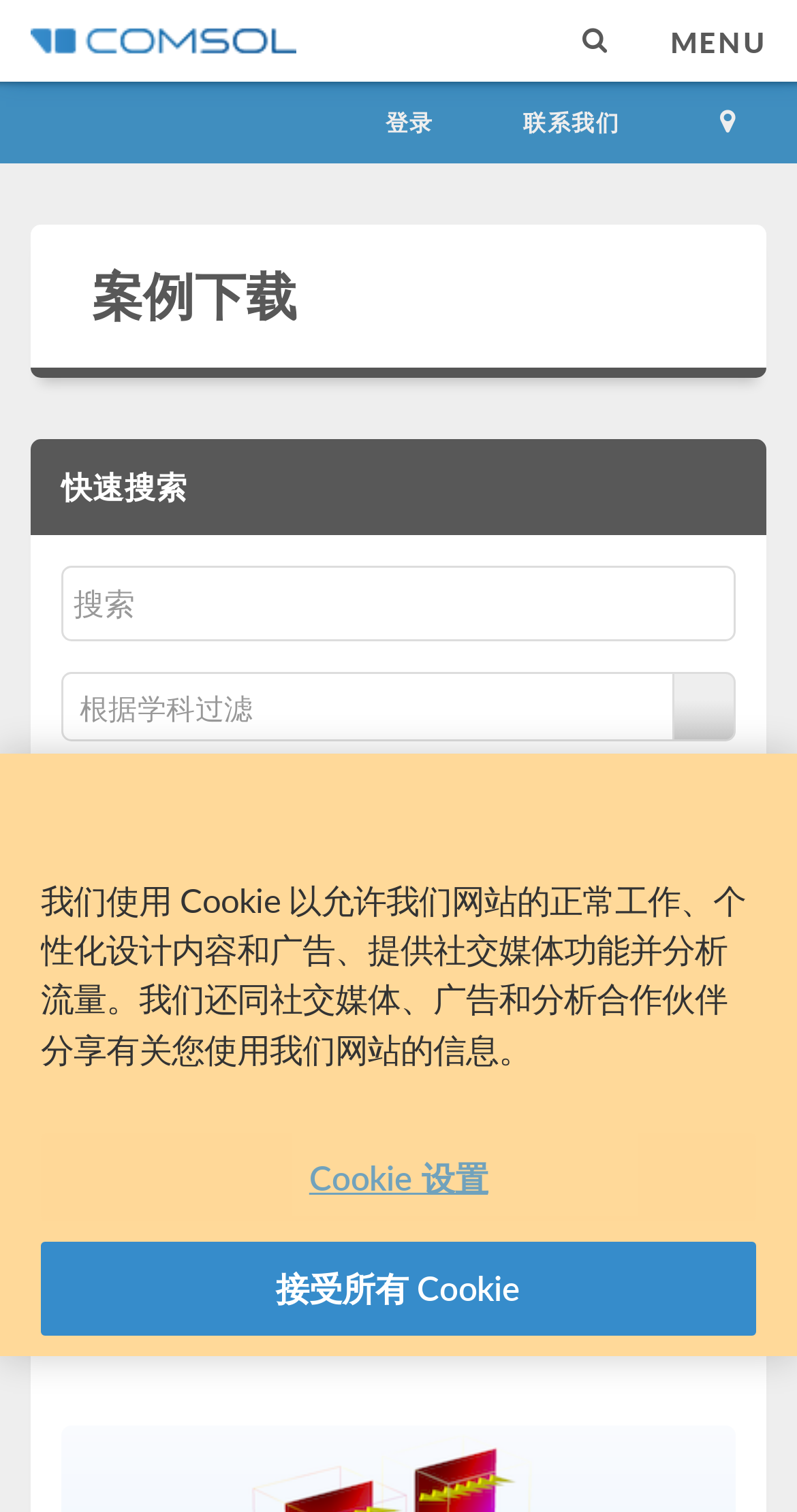Could you locate the bounding box coordinates for the section that should be clicked to accomplish this task: "Filter by discipline".

[0.038, 0.444, 0.962, 0.446]